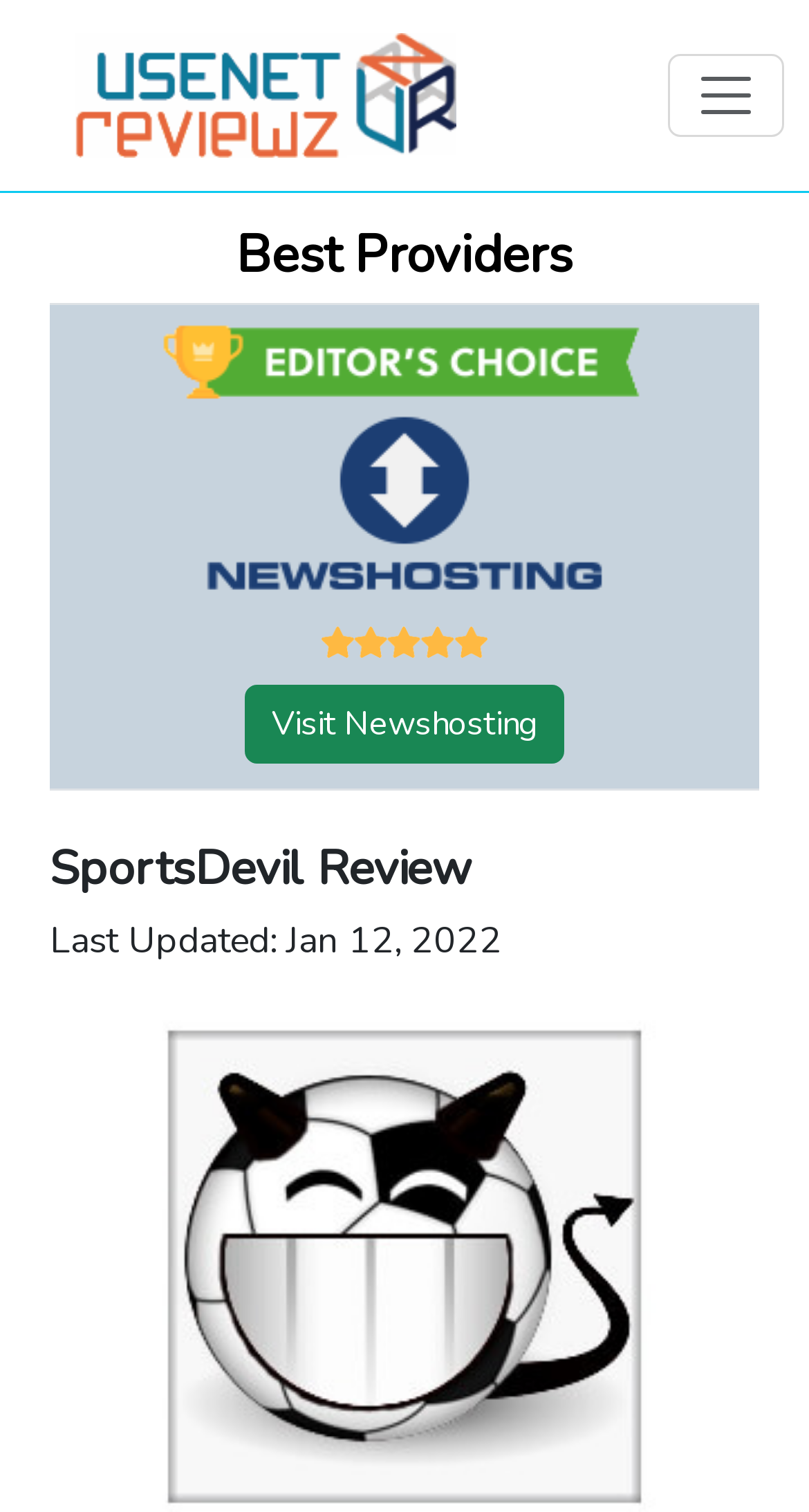Find the bounding box coordinates of the UI element according to this description: "parent_node: Visit Newshosting".

[0.244, 0.318, 0.756, 0.351]